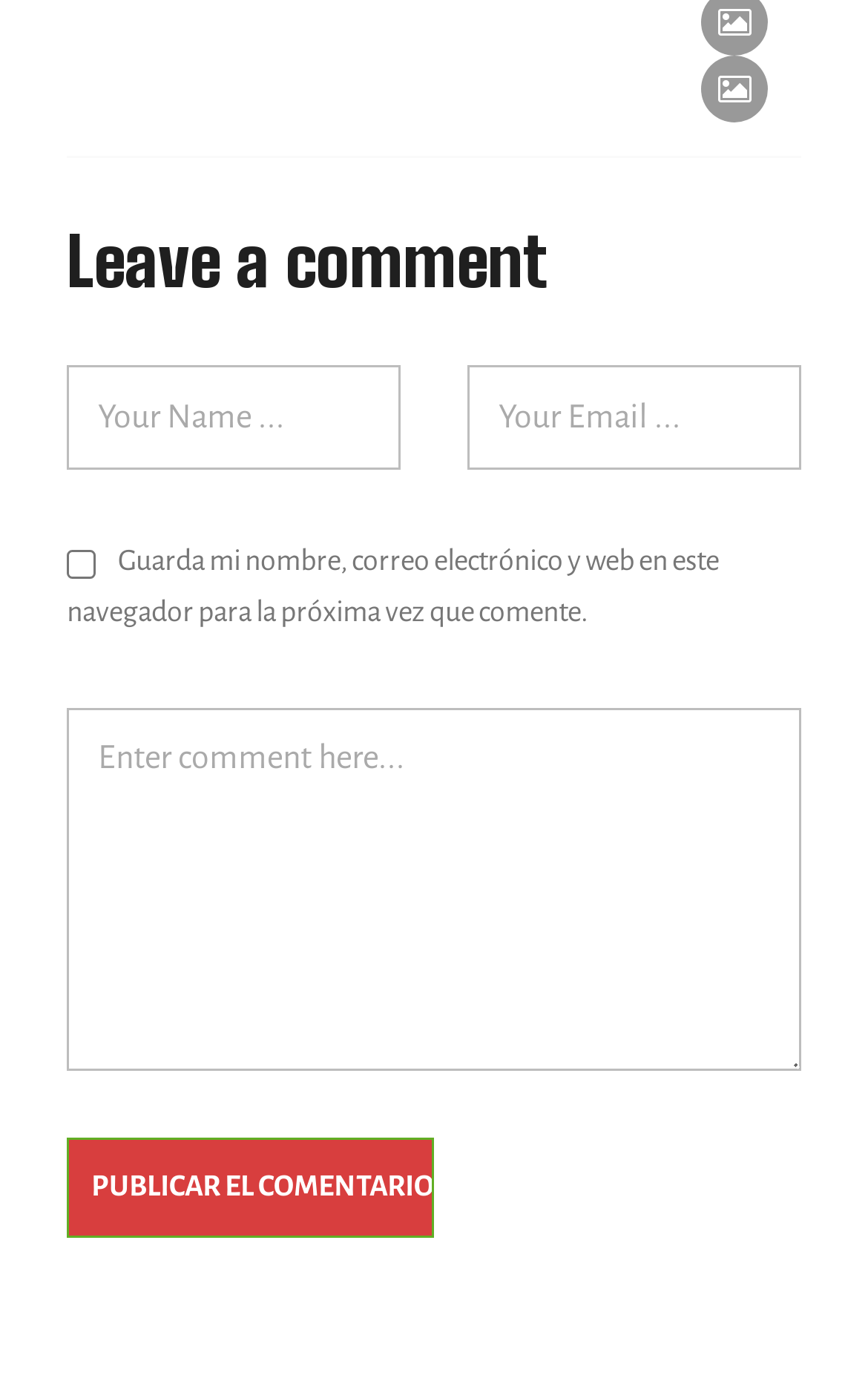Answer with a single word or phrase: 
How many textboxes are there?

3